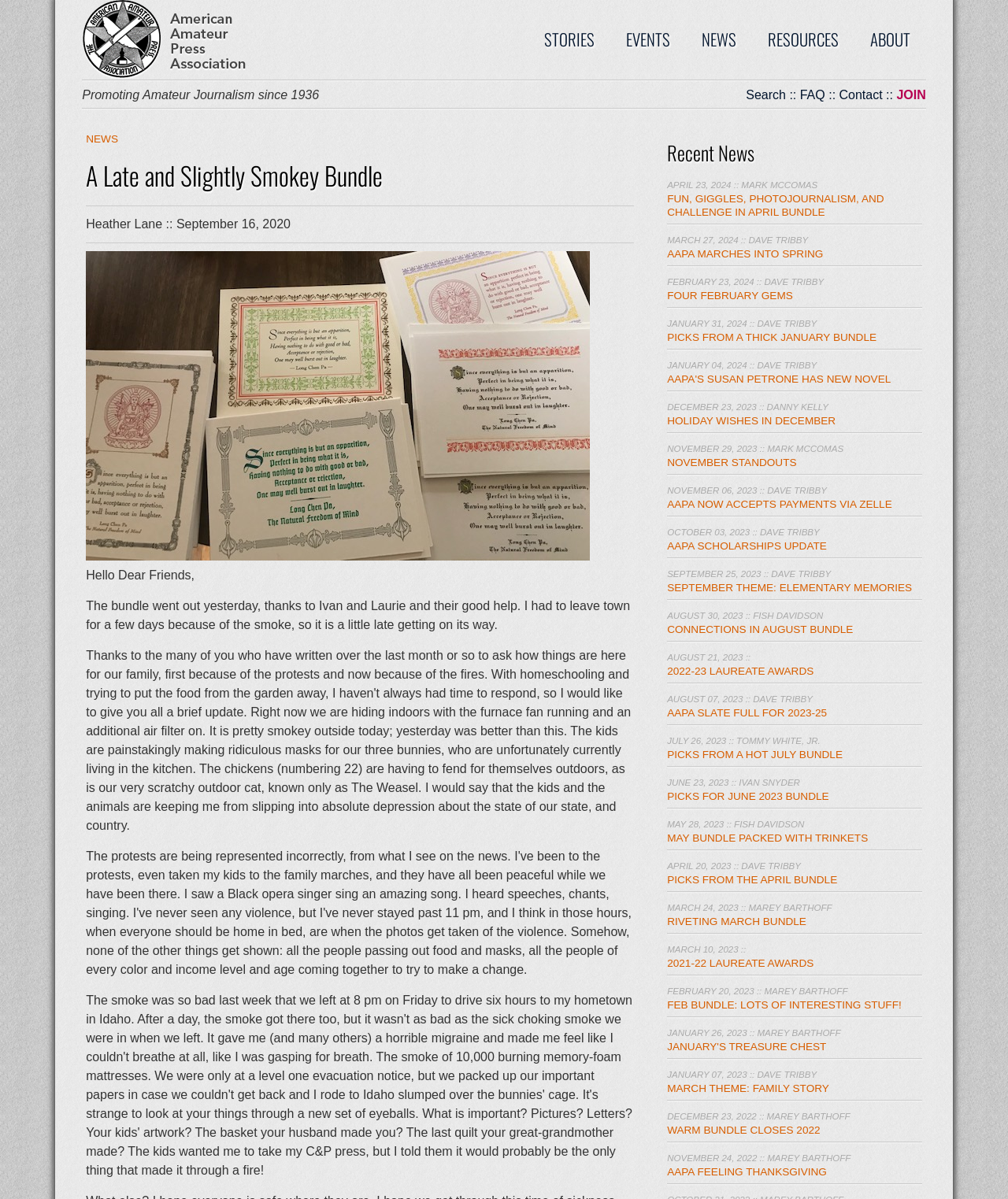Pinpoint the bounding box coordinates for the area that should be clicked to perform the following instruction: "Click the 'Search' link".

[0.74, 0.074, 0.78, 0.085]